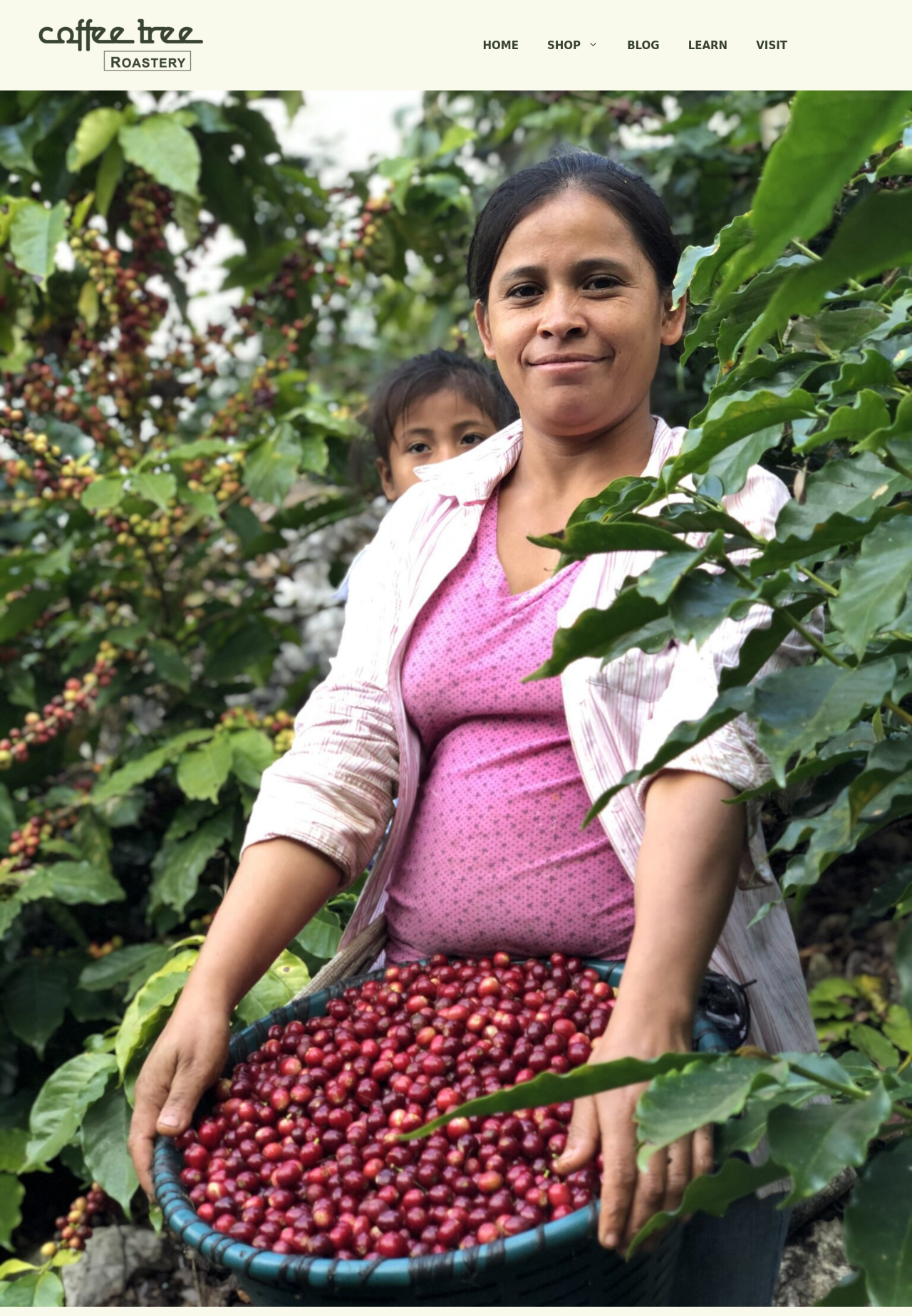Identify the bounding box for the described UI element: "alt="Coffee Tree Roastery Blog"".

[0.031, 0.028, 0.234, 0.039]